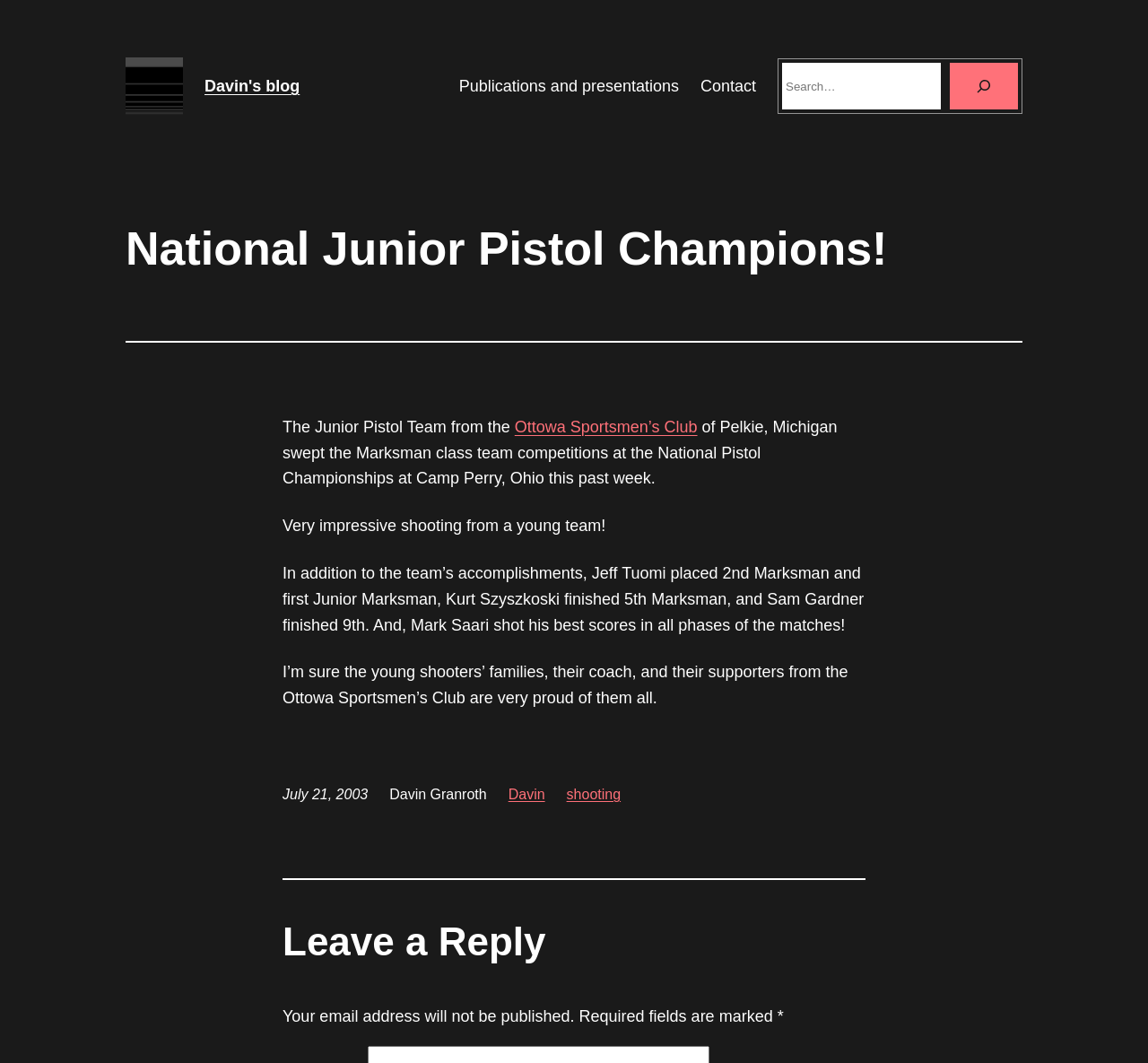Provide the bounding box coordinates in the format (top-left x, top-left y, bottom-right x, bottom-right y). All values are floating point numbers between 0 and 1. Determine the bounding box coordinate of the UI element described as: Locations

None